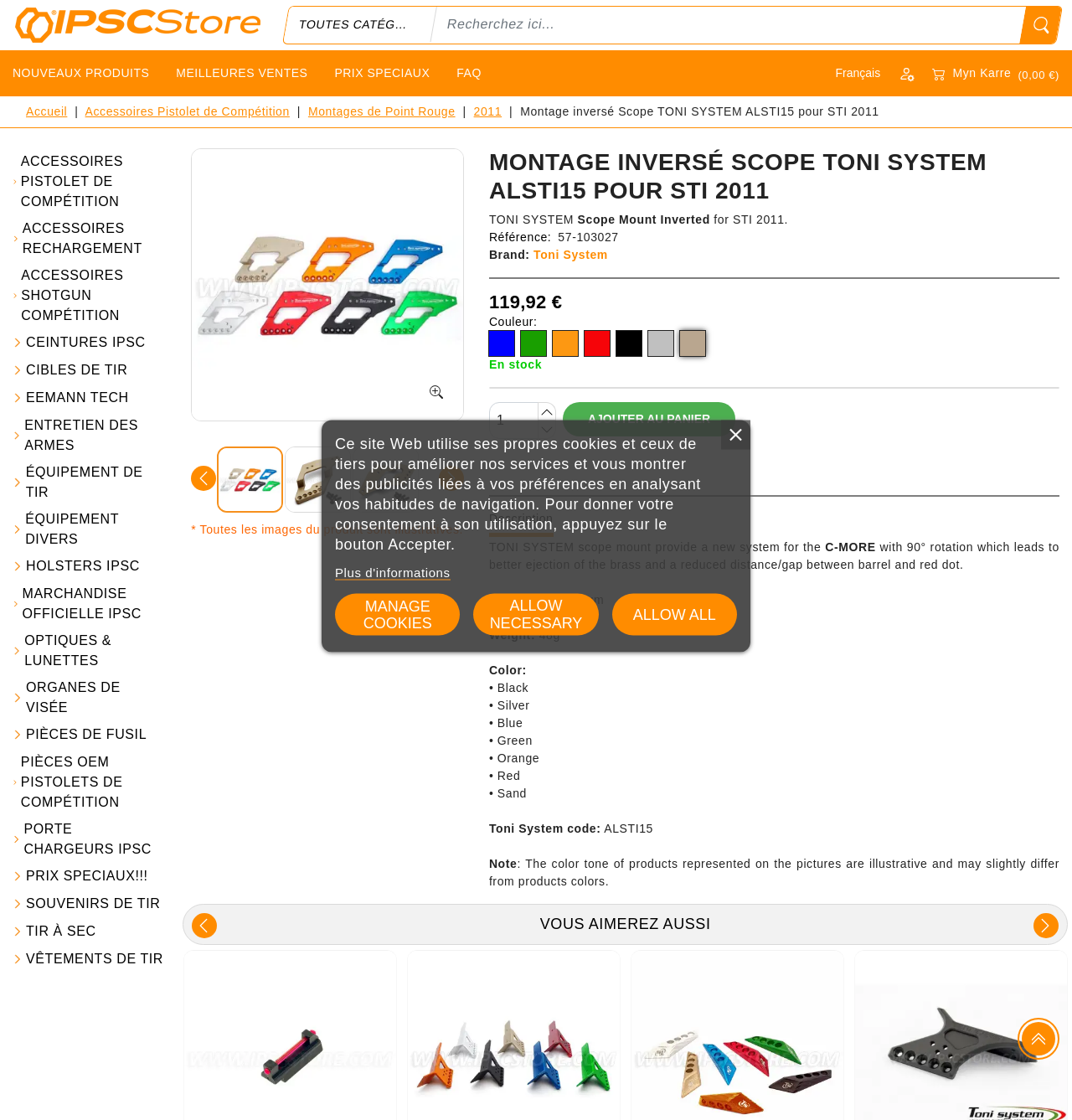Determine the bounding box for the UI element as described: "Accessoires Shotgun Compétition". The coordinates should be represented as four float numbers between 0 and 1, formatted as [left, top, right, bottom].

[0.012, 0.237, 0.155, 0.291]